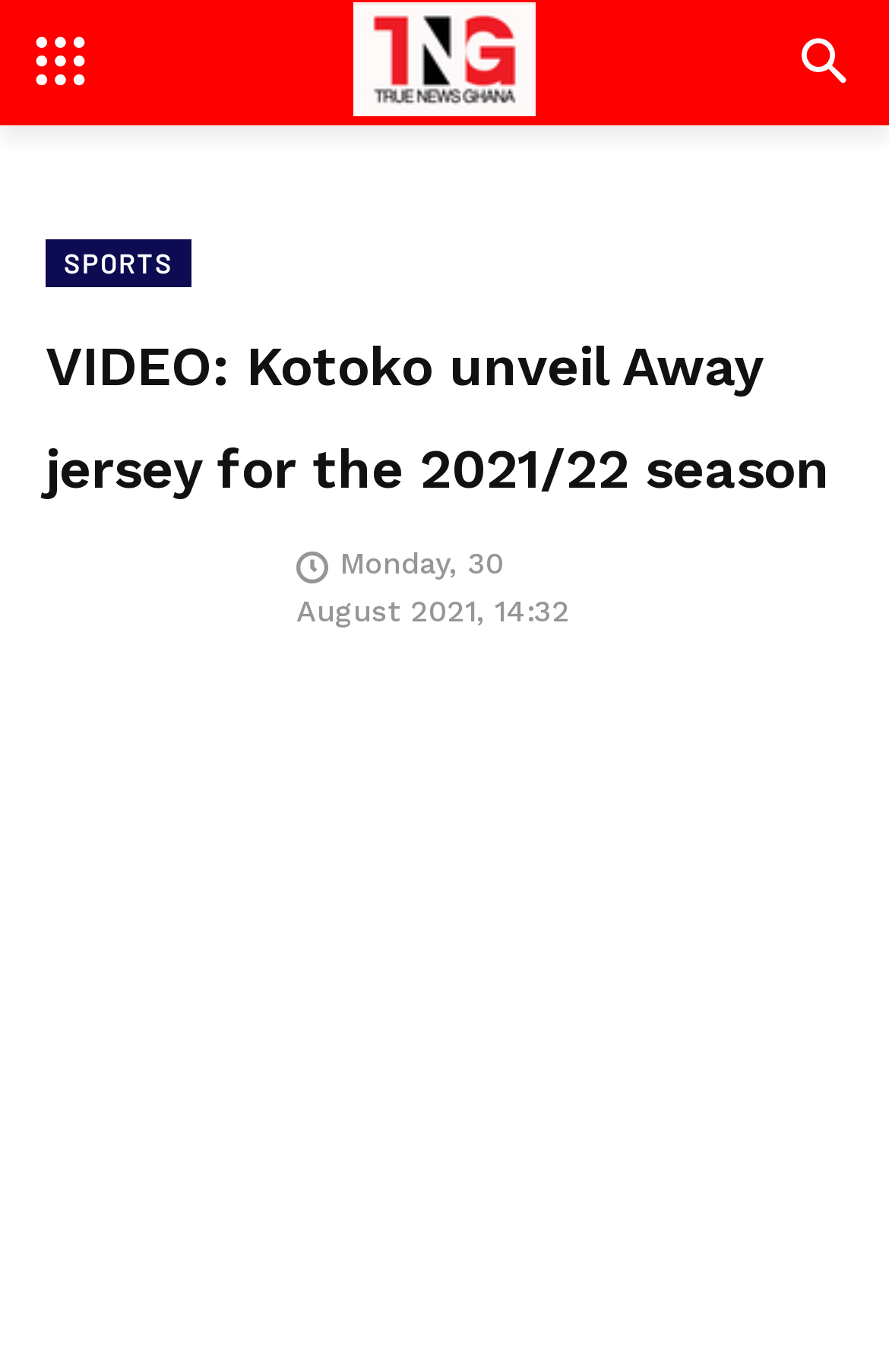How many social media links are present?
Answer briefly with a single word or phrase based on the image.

5